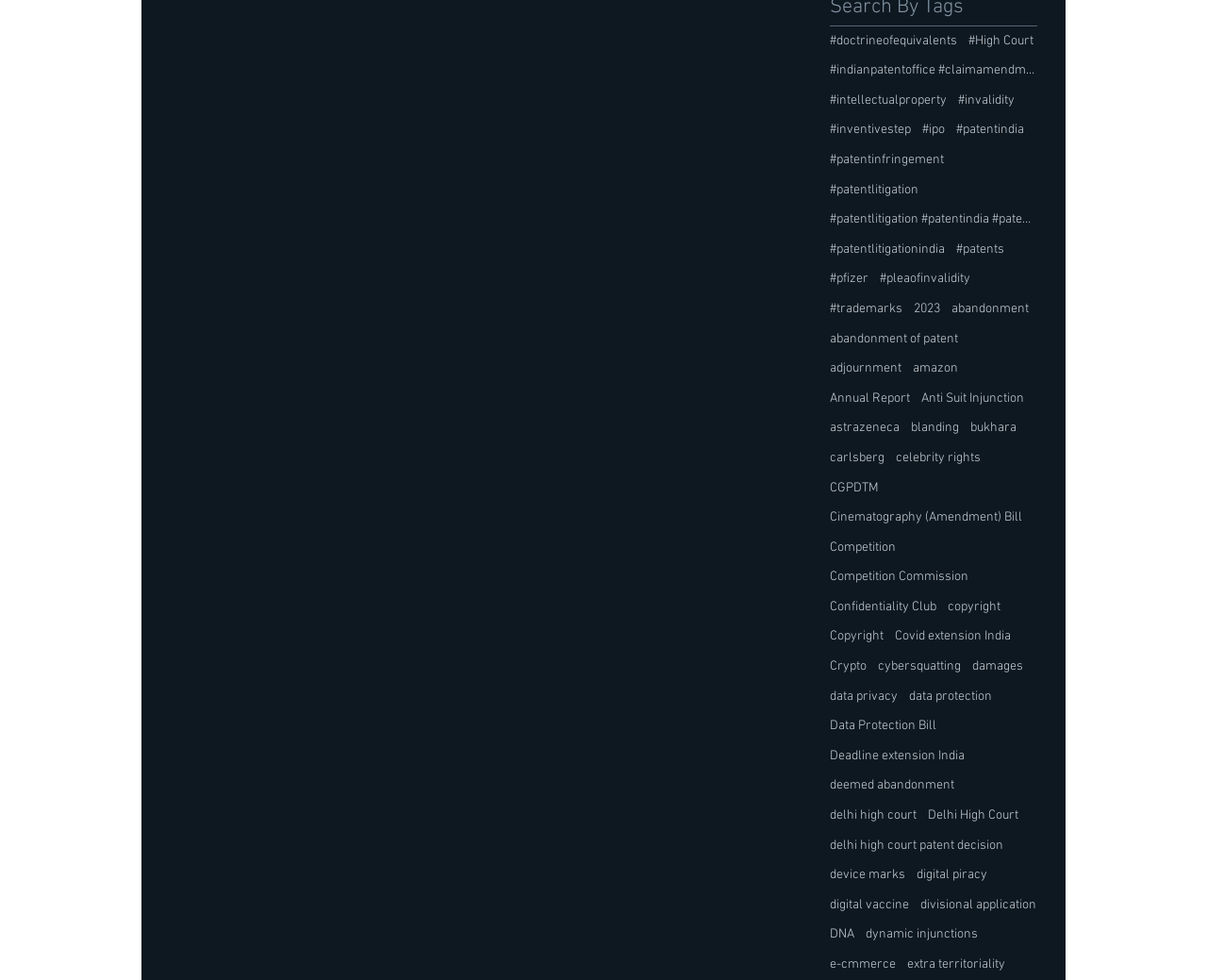What is the main topic of this webpage?
Craft a detailed and extensive response to the question.

Based on the numerous links on the webpage, it appears that the main topic is patent law, with specific focus on Indian patent law and related concepts such as intellectual property, patent litigation, and invalidity.